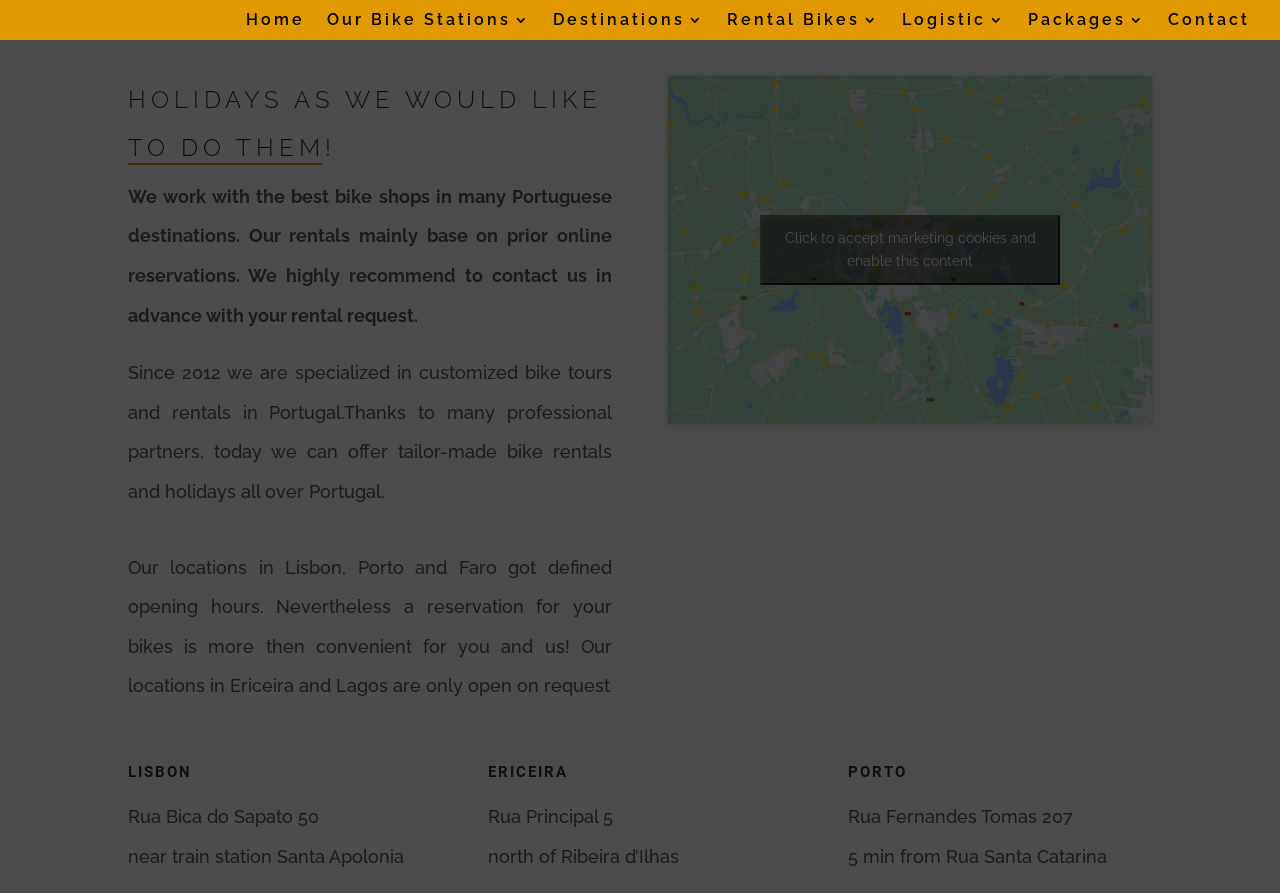Please indicate the bounding box coordinates of the element's region to be clicked to achieve the instruction: "Click on Home". Provide the coordinates as four float numbers between 0 and 1, i.e., [left, top, right, bottom].

[0.192, 0.013, 0.238, 0.045]